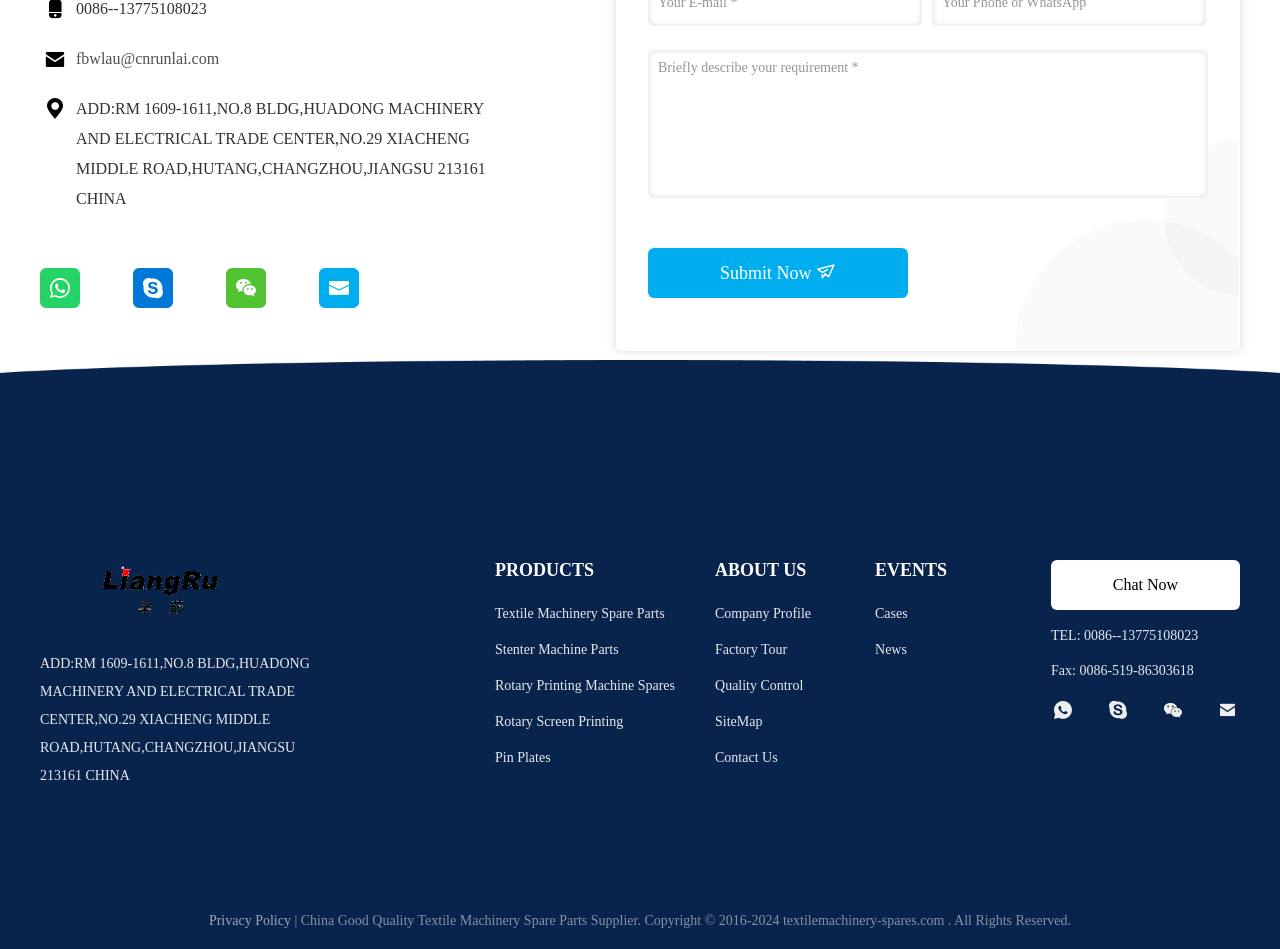Please examine the image and provide a detailed answer to the question: What is the company's phone number?

I found the company's phone number by looking at the top section of the webpage, where the contact information is displayed. The phone number is listed as 'TEL: 0086--13775108023'.